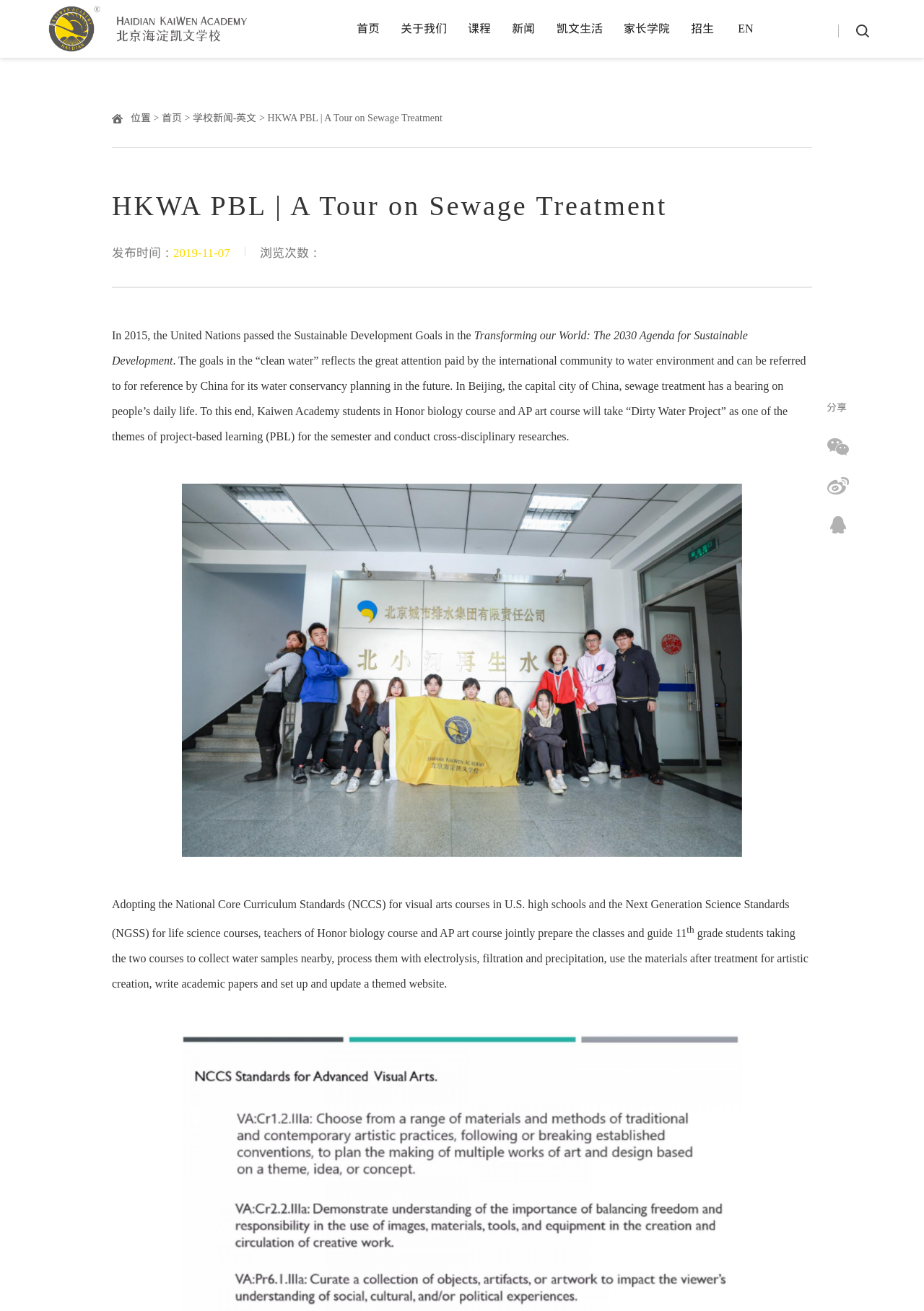Determine the bounding box coordinates of the element's region needed to click to follow the instruction: "Click the '首页' link". Provide these coordinates as four float numbers between 0 and 1, formatted as [left, top, right, bottom].

[0.386, 0.0, 0.411, 0.044]